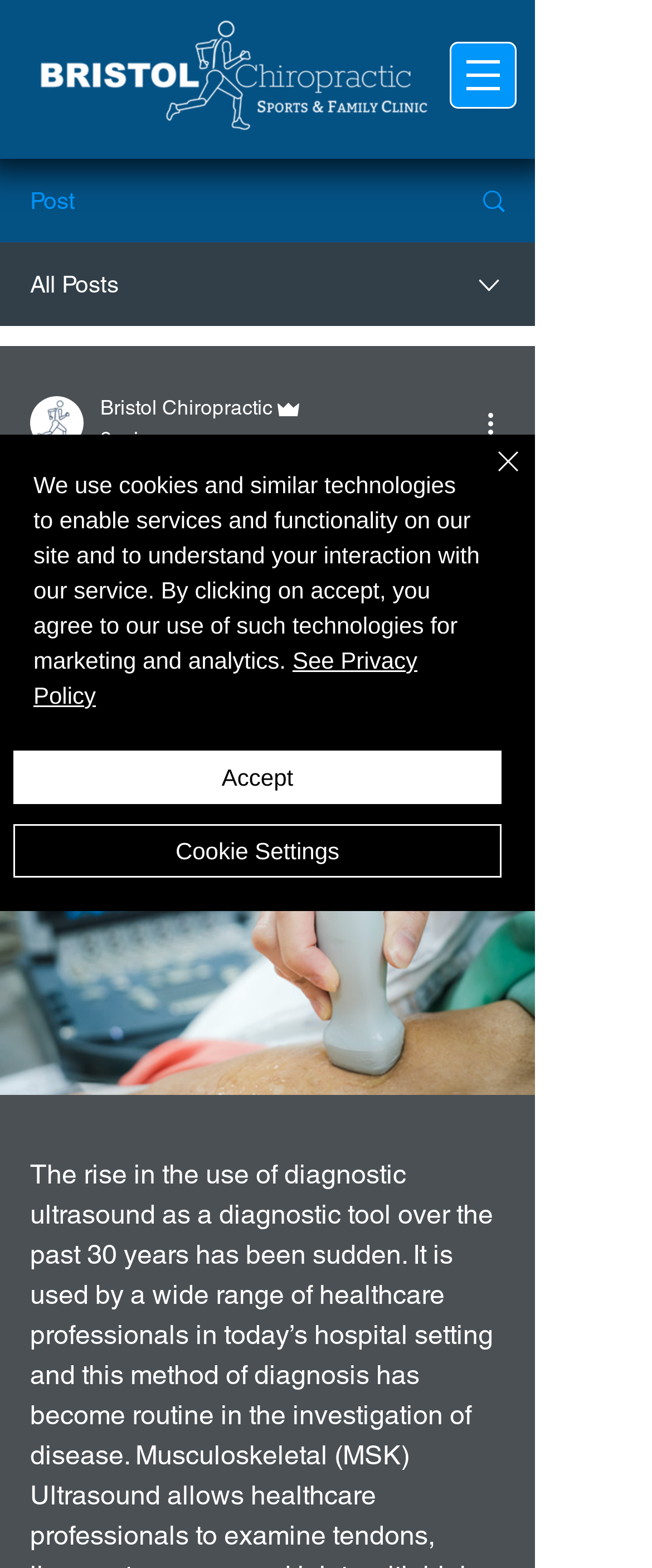Determine the bounding box coordinates of the clickable region to follow the instruction: "View all posts".

[0.046, 0.173, 0.182, 0.19]